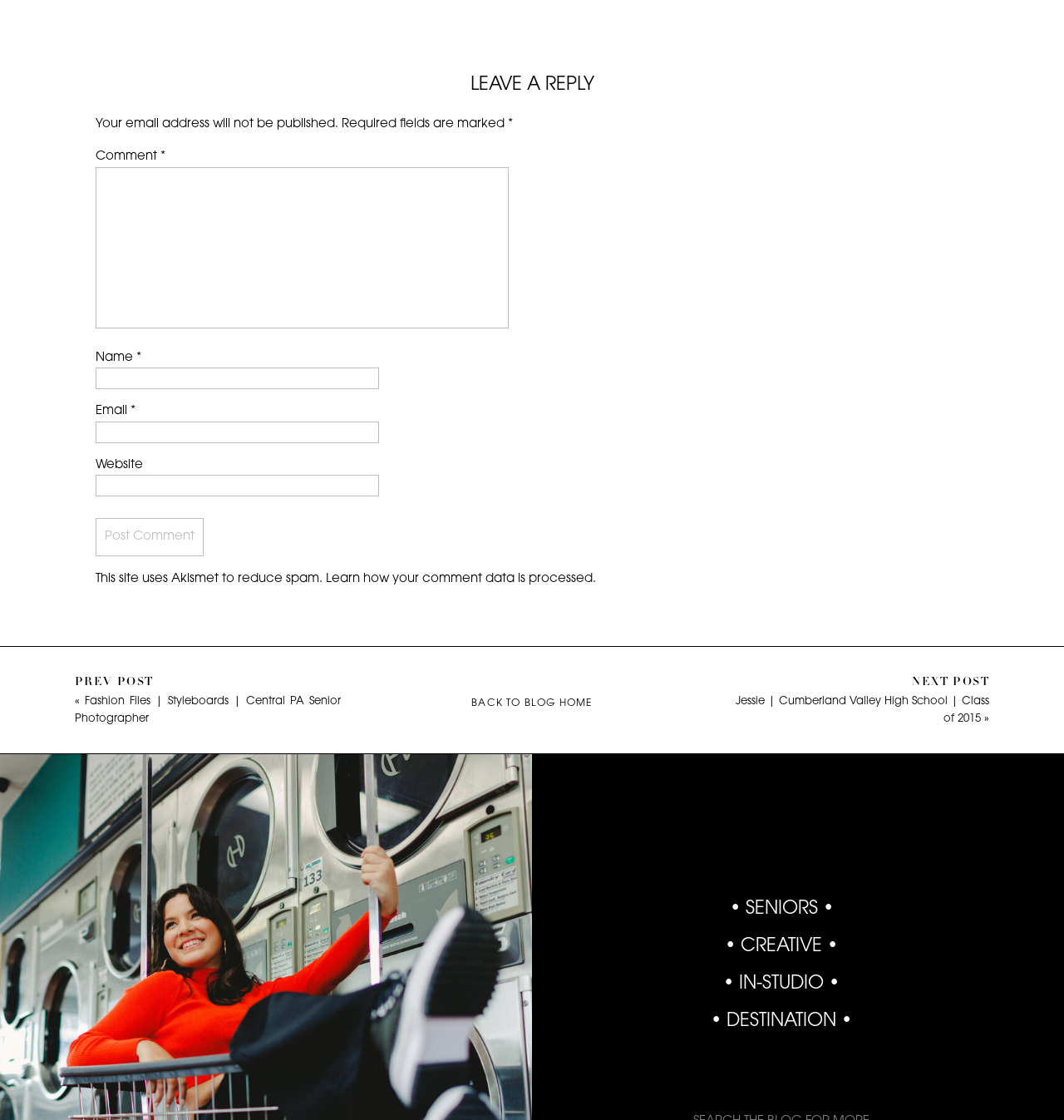Find the bounding box coordinates of the area that needs to be clicked in order to achieve the following instruction: "enter your name". The coordinates should be specified as four float numbers between 0 and 1, i.e., [left, top, right, bottom].

[0.09, 0.328, 0.356, 0.347]